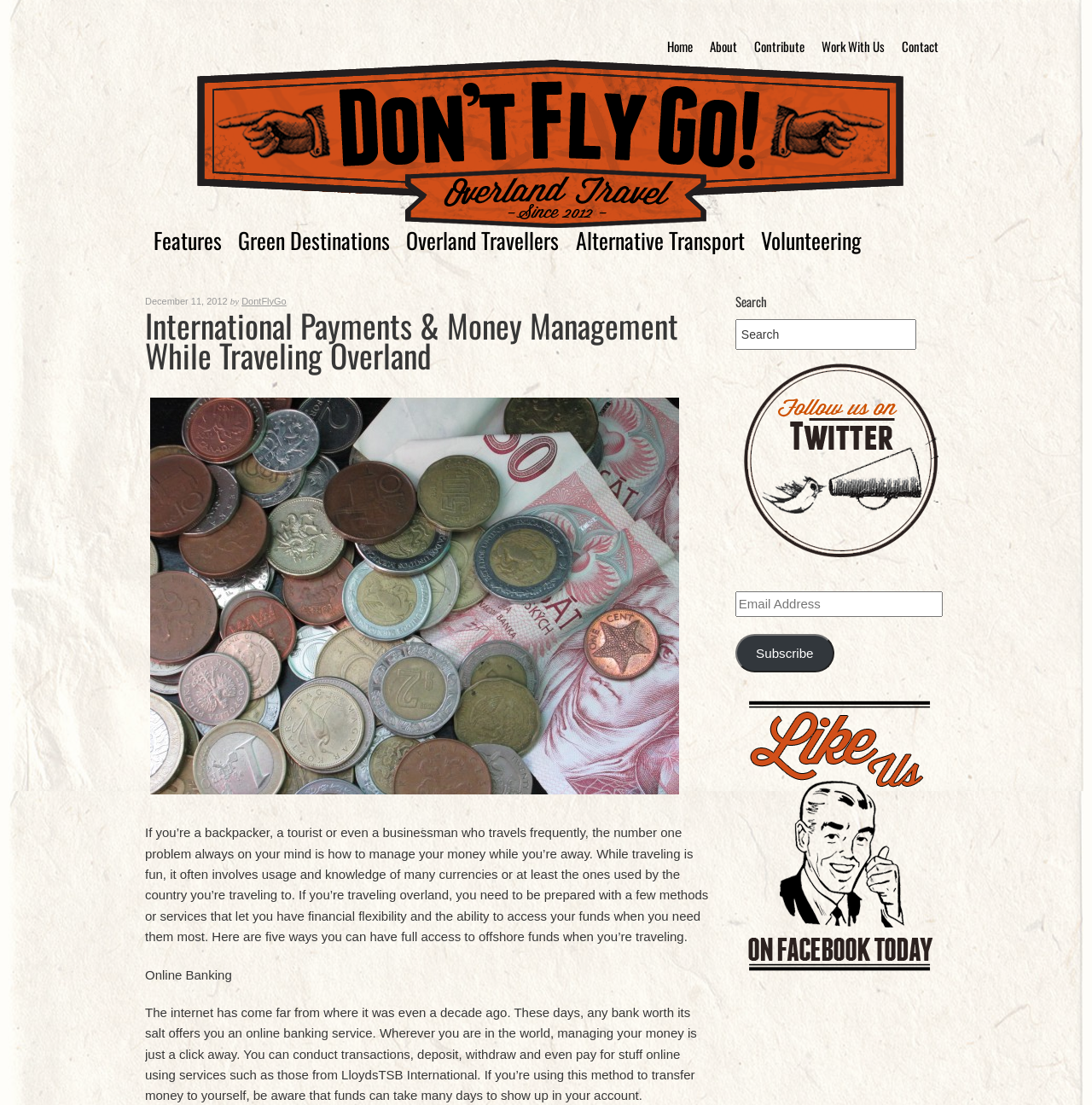Determine the bounding box coordinates of the UI element that matches the following description: "Alternative Transport". The coordinates should be four float numbers between 0 and 1 in the format [left, top, right, bottom].

[0.52, 0.202, 0.689, 0.234]